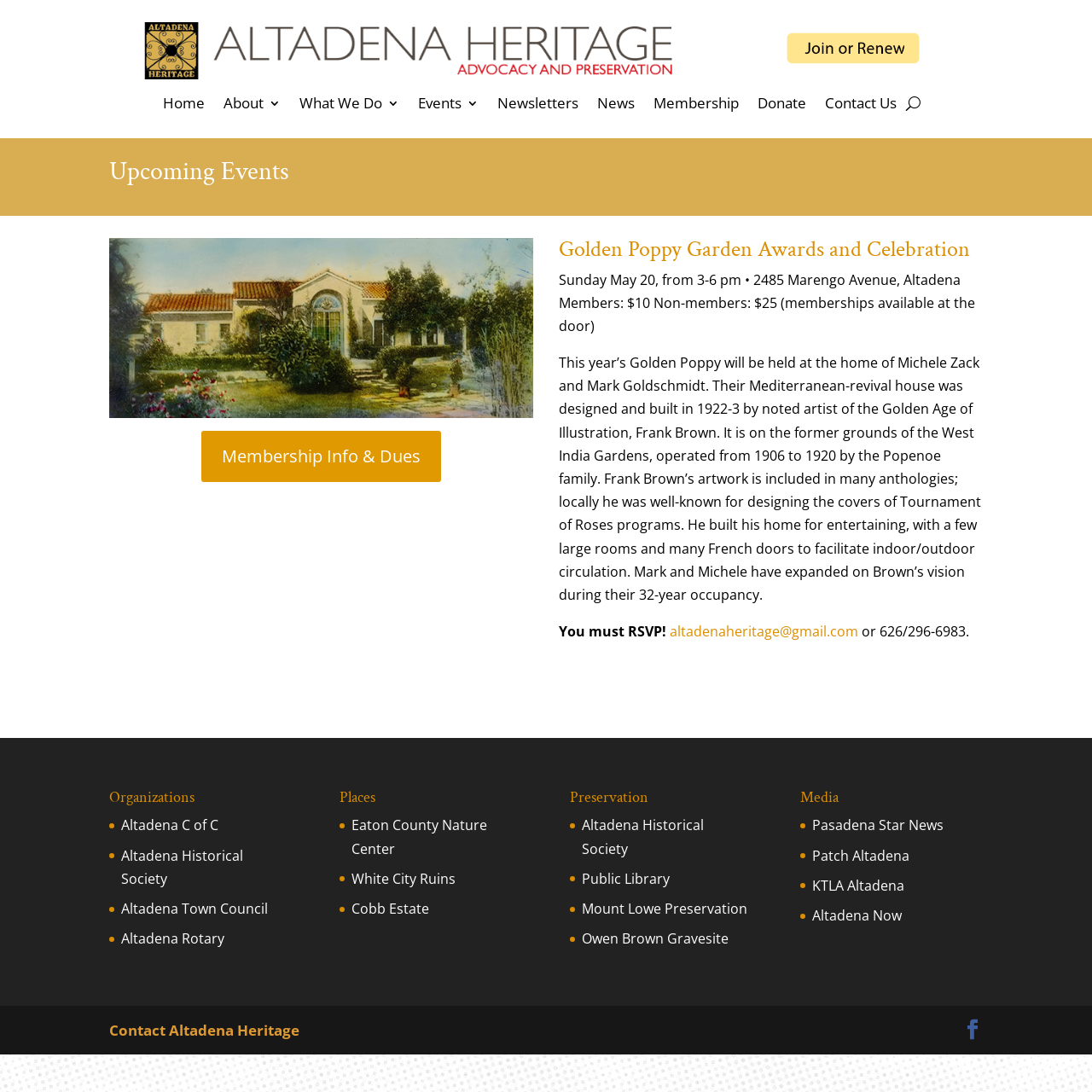Respond with a single word or short phrase to the following question: 
How much does it cost for non-members to attend the event?

$25